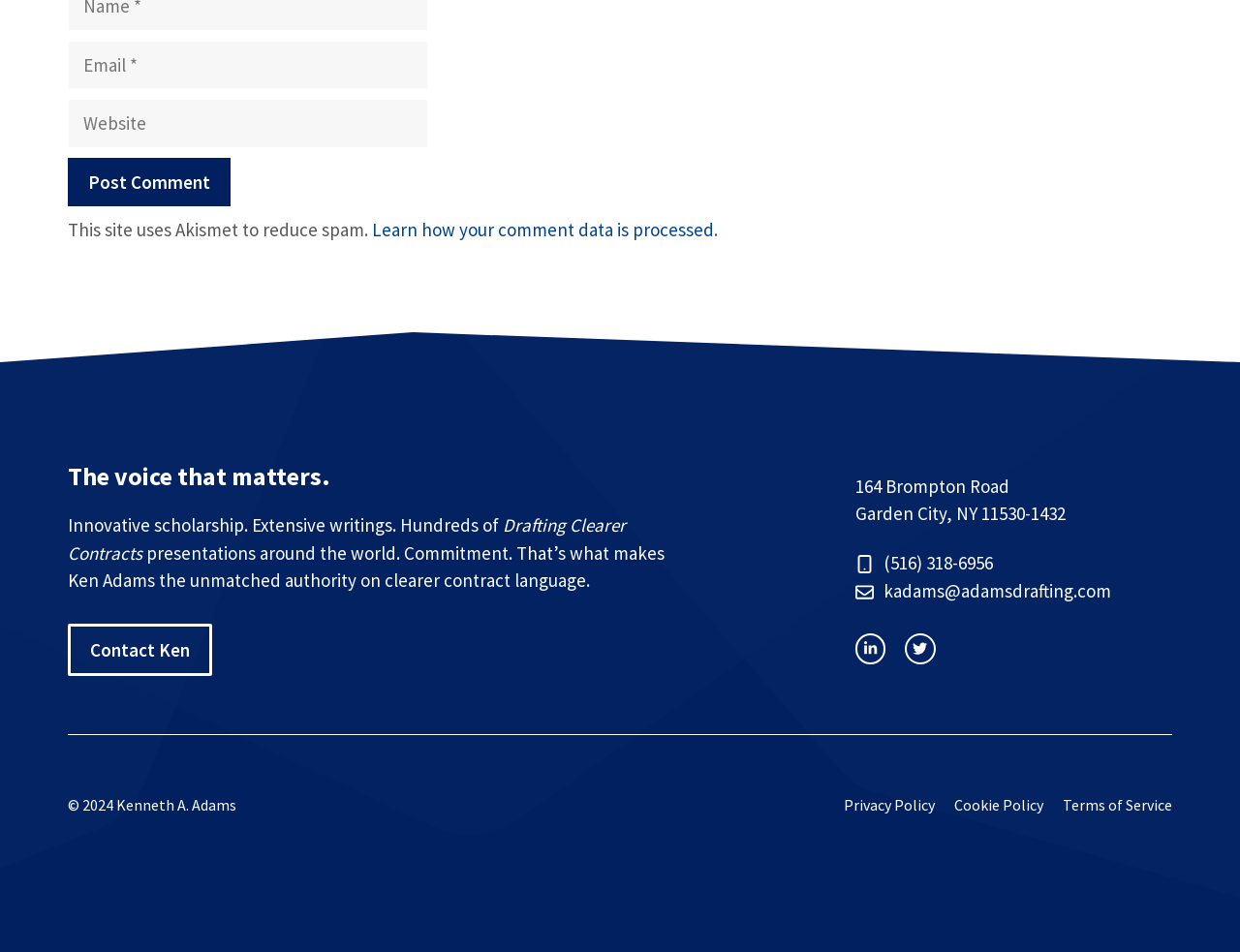Locate the bounding box coordinates of the element you need to click to accomplish the task described by this instruction: "Click Post Comment".

[0.055, 0.166, 0.186, 0.217]